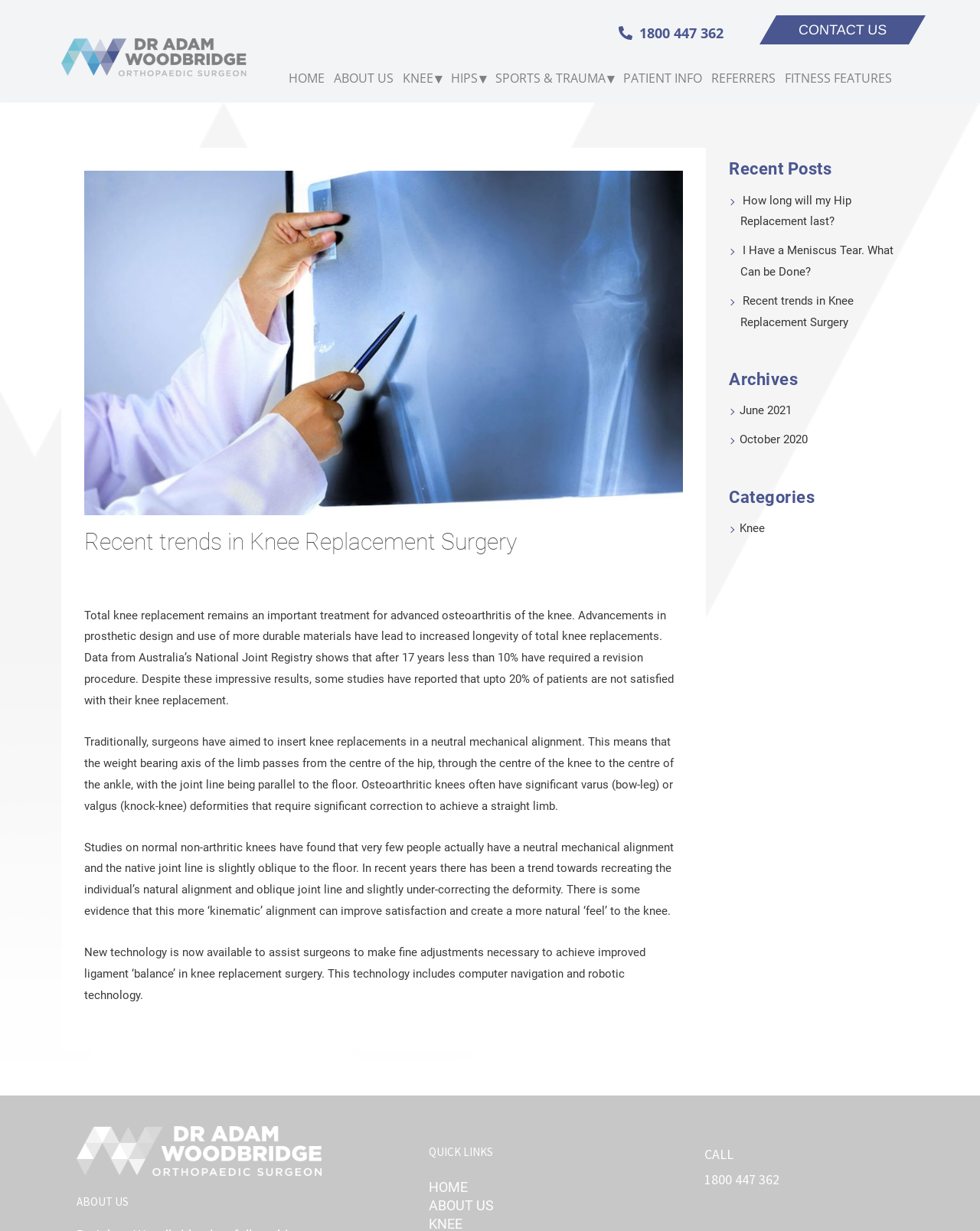Kindly determine the bounding box coordinates of the area that needs to be clicked to fulfill this instruction: "Book an appointment".

None